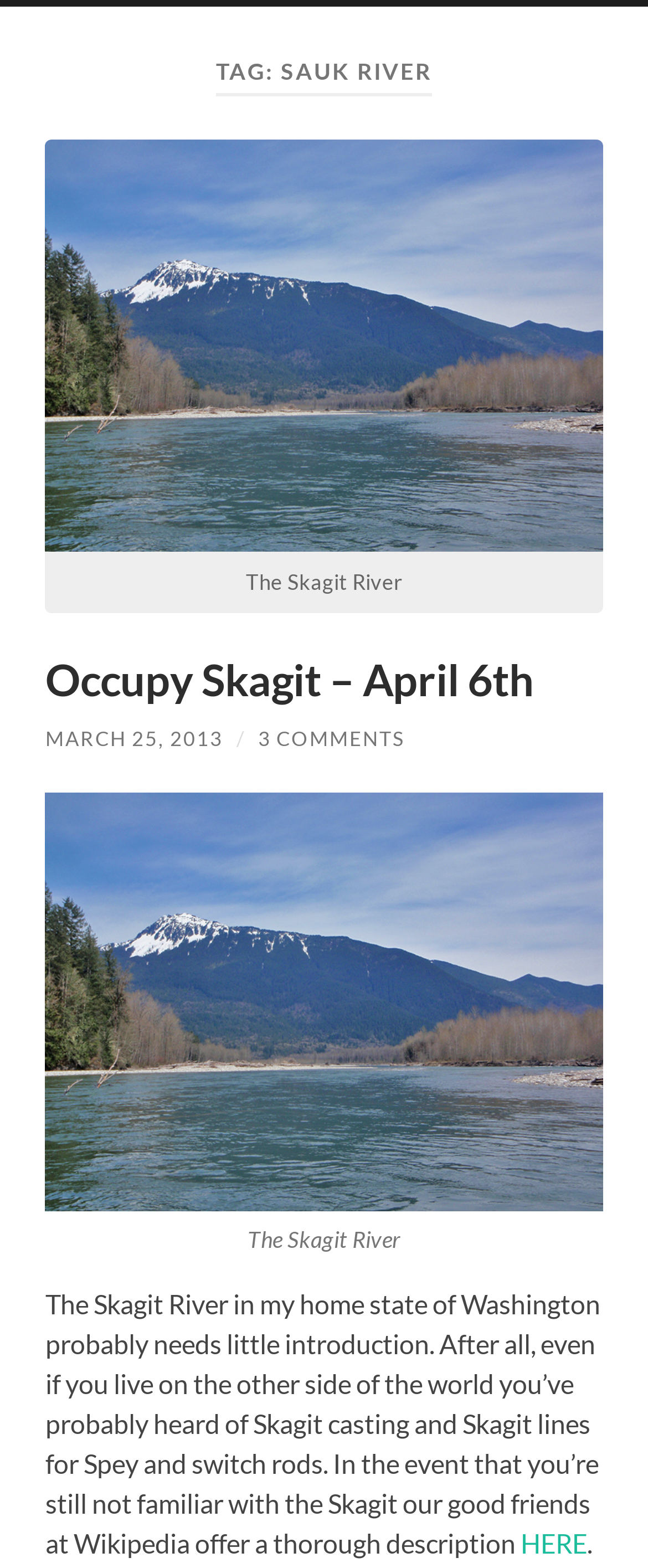Please find the bounding box coordinates in the format (top-left x, top-left y, bottom-right x, bottom-right y) for the given element description. Ensure the coordinates are floating point numbers between 0 and 1. Description: March 25, 2013

[0.07, 0.463, 0.344, 0.479]